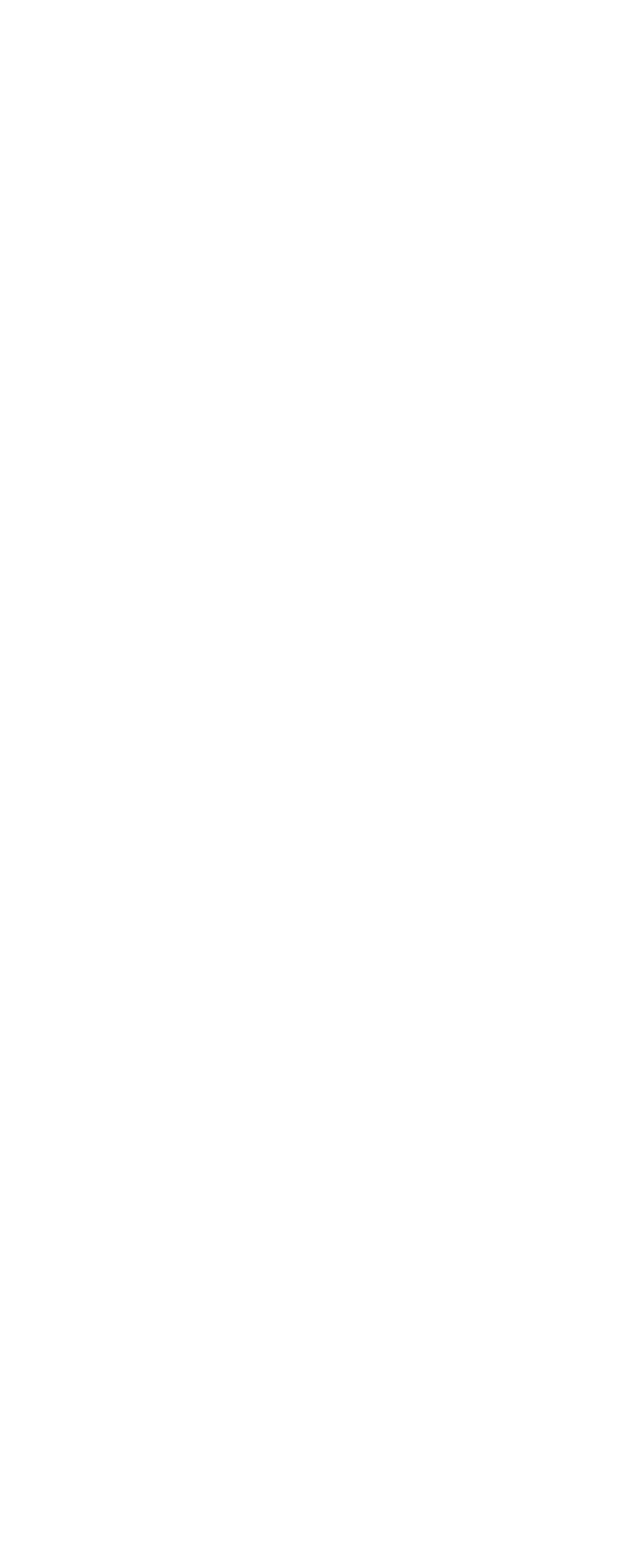Are there any images on the webpage?
Using the visual information, respond with a single word or phrase.

Yes